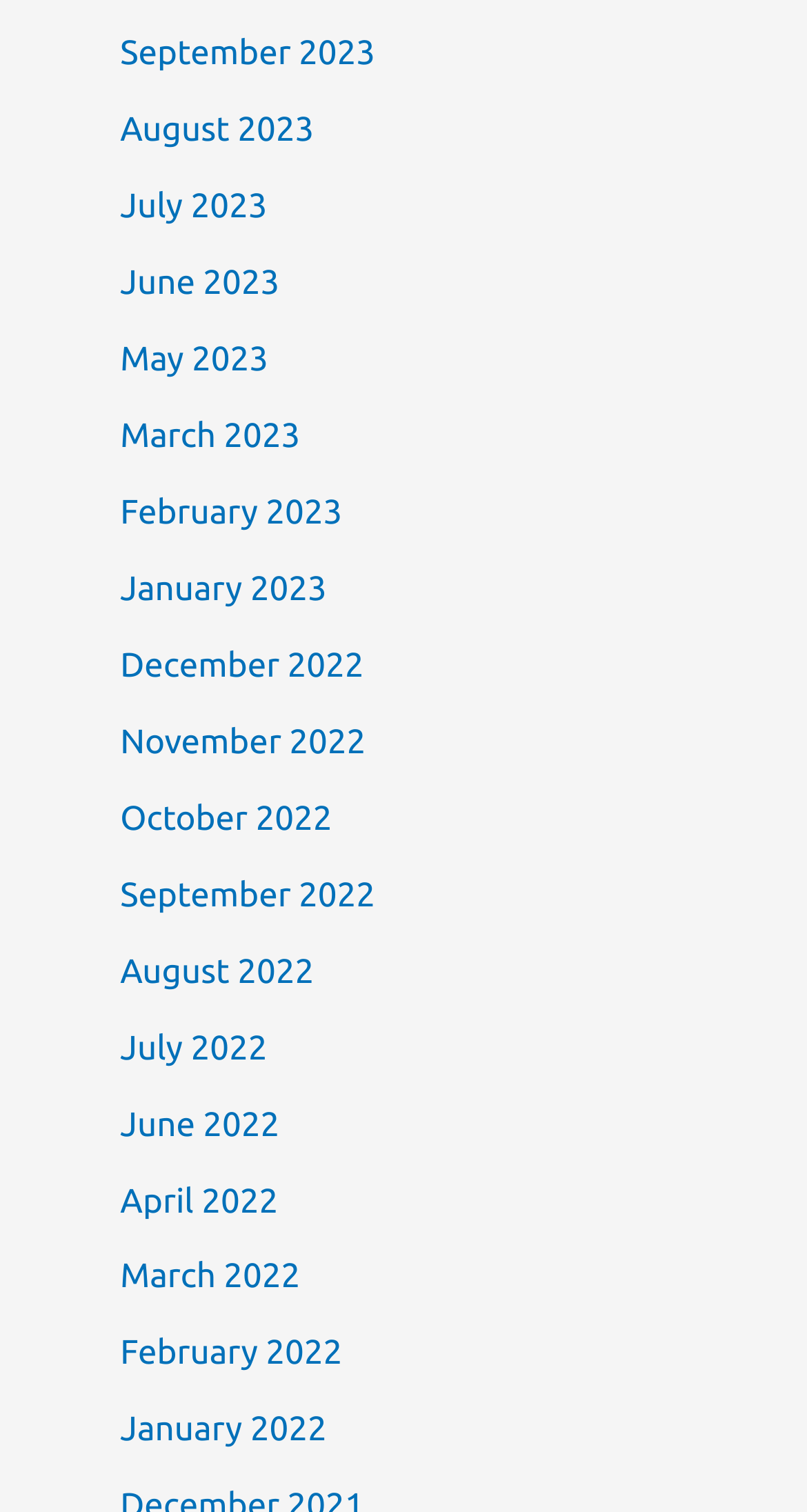Kindly respond to the following question with a single word or a brief phrase: 
What is the earliest month listed?

January 2022